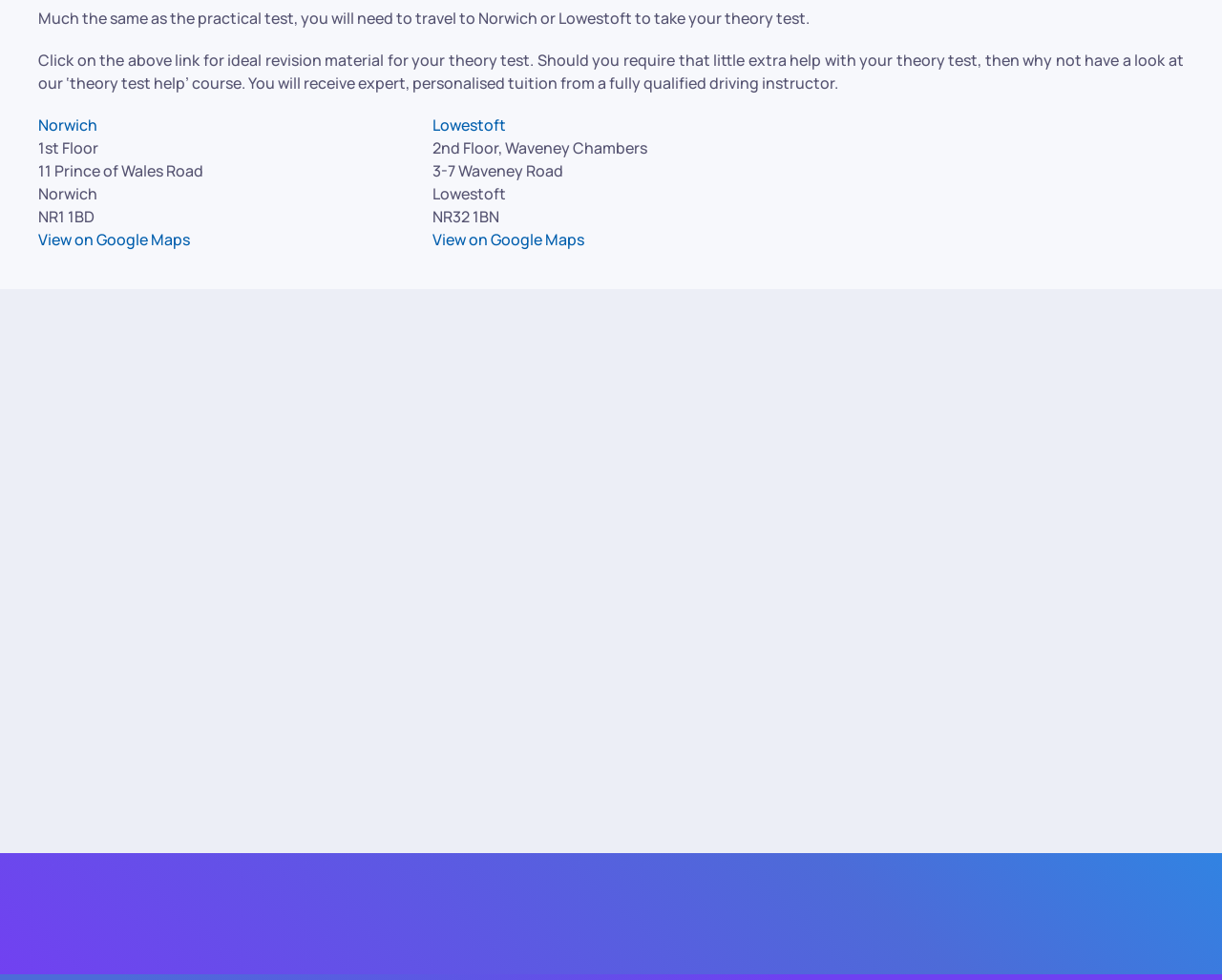Predict the bounding box coordinates of the area that should be clicked to accomplish the following instruction: "Learn more about crash course driving lessons". The bounding box coordinates should consist of four float numbers between 0 and 1, i.e., [left, top, right, bottom].

[0.031, 0.334, 0.656, 0.551]